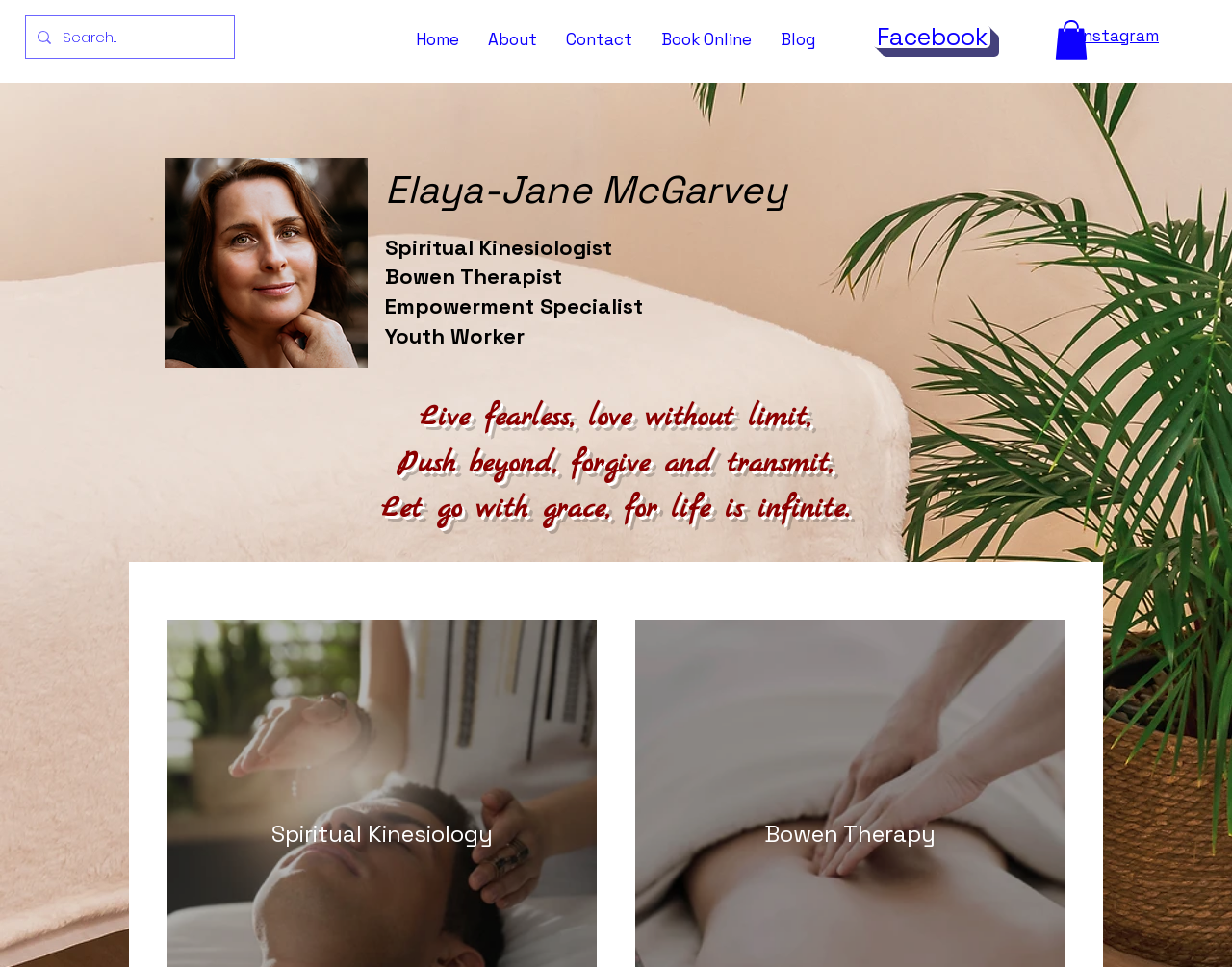Explain the webpage in detail, including its primary components.

The webpage is about Elaya-Jane McGarvey, a spiritual kinesiologist and Bowen therapist who provides services for both humans and horses. At the top left of the page, there is a search bar with a magnifying glass icon and a placeholder text "Search...". Next to the search bar, there is a small image. 

Below the search bar, there is a navigation menu with five links: "Home", "About", "Contact", "Book Online", and "Blog". These links are aligned horizontally and take up about half of the page's width.

On the top right side of the page, there are two social media links, "Facebook" and "Instagram", with their respective icons. 

In the main content area, there is a large heading with Elaya-Jane McGarvey's name, followed by a subheading that describes her profession as a spiritual kinesiologist, Bowen therapist, empowerment specialist, and youth worker. The text "Youth Worker" is highlighted within the subheading.

Below the headings, there is a quote that reads, "Live fearless, love without limit, Push beyond, forgive and transmit, Let go with grace, for life is infinite." This quote takes up about a quarter of the page's height.